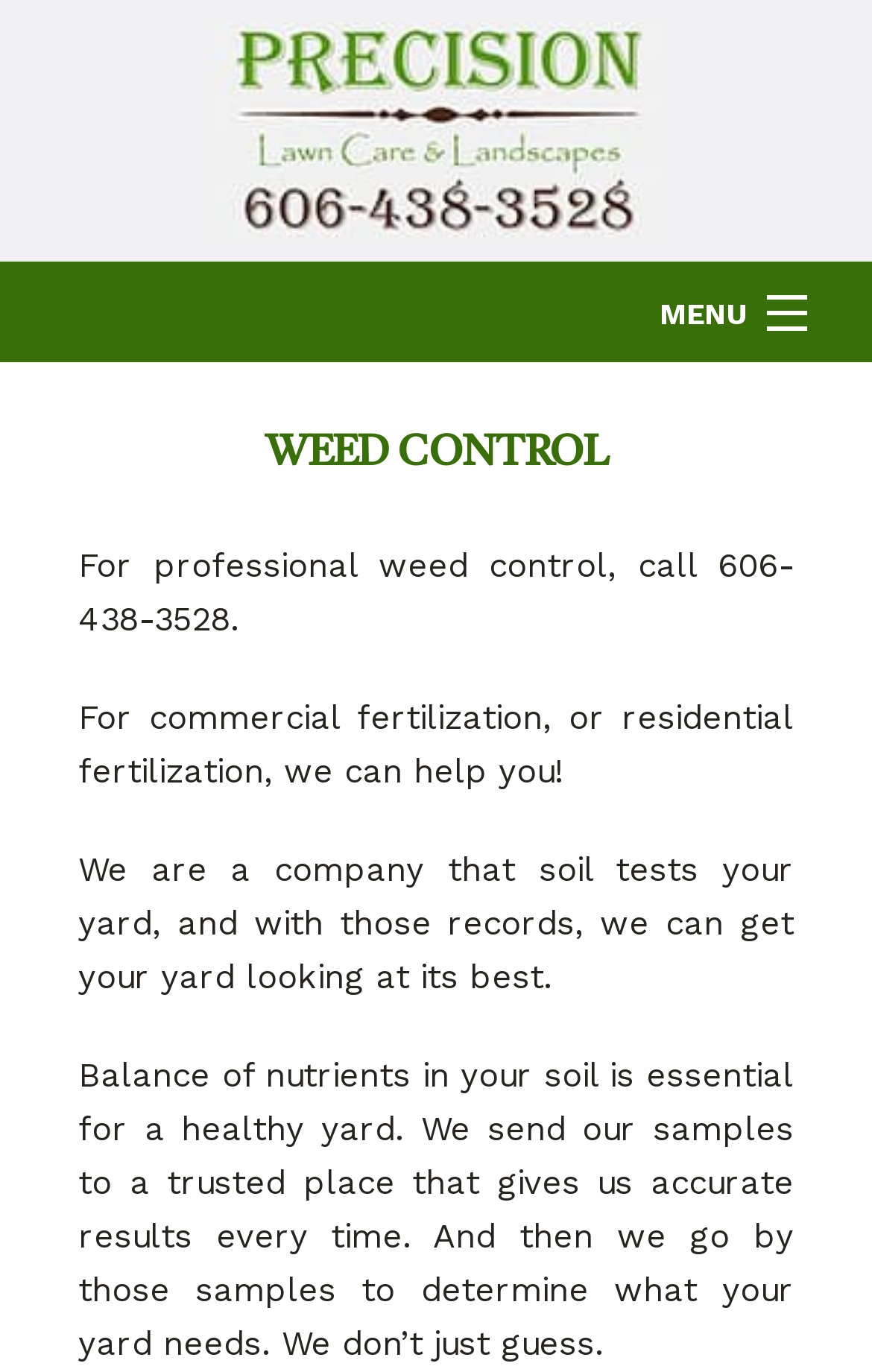Find the bounding box coordinates for the HTML element specified by: "About Us".

[0.038, 0.376, 0.962, 0.489]